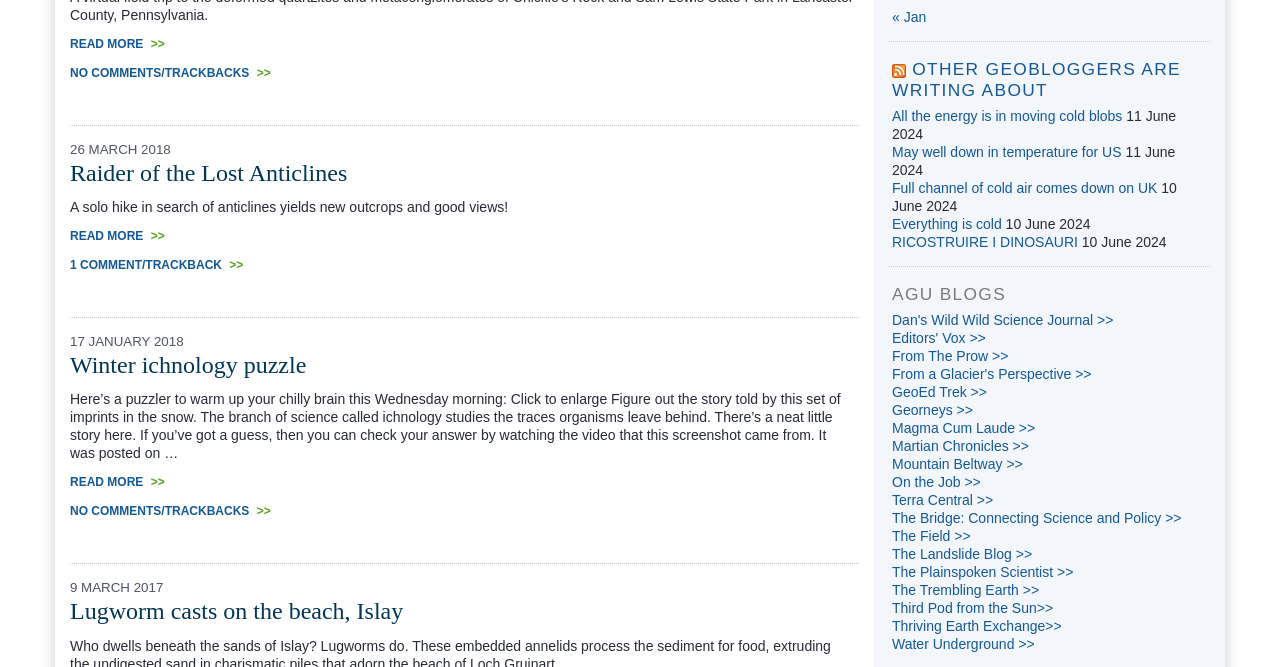What is the date of the first blog post?
Please answer the question with a detailed response using the information from the screenshot.

The first blog post is located at the top of the webpage, and its date is specified as '15 JULY 2018' in the StaticText element with ID 897.